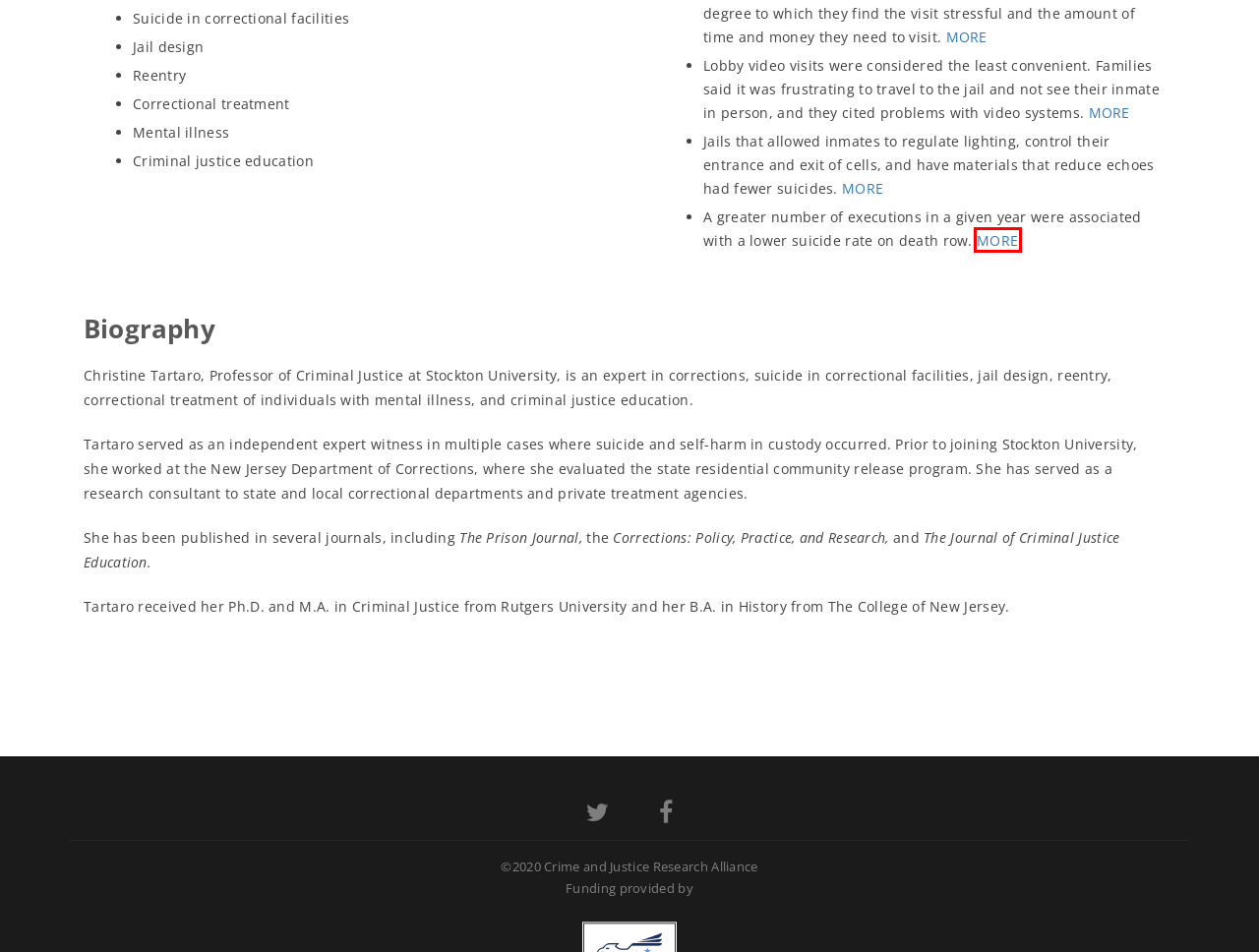Take a look at the provided webpage screenshot featuring a red bounding box around an element. Select the most appropriate webpage description for the page that loads after clicking on the element inside the red bounding box. Here are the candidates:
A. Evaluating Types of Jail Visits – Crime & Justice Research Alliance
B. Suicide on Death Row – Crime & Justice Research Alliance
C. News – Crime & Justice Research Alliance
D. Explore Our Research – Crime & Justice Research Alliance
E. Preventing Suicide in Jail – Crime & Justice Research Alliance
F. About CJRA – Crime & Justice Research Alliance
G. Become an Expert – Crime & Justice Research Alliance
H. Expert Directory – Crime & Justice Research Alliance

B